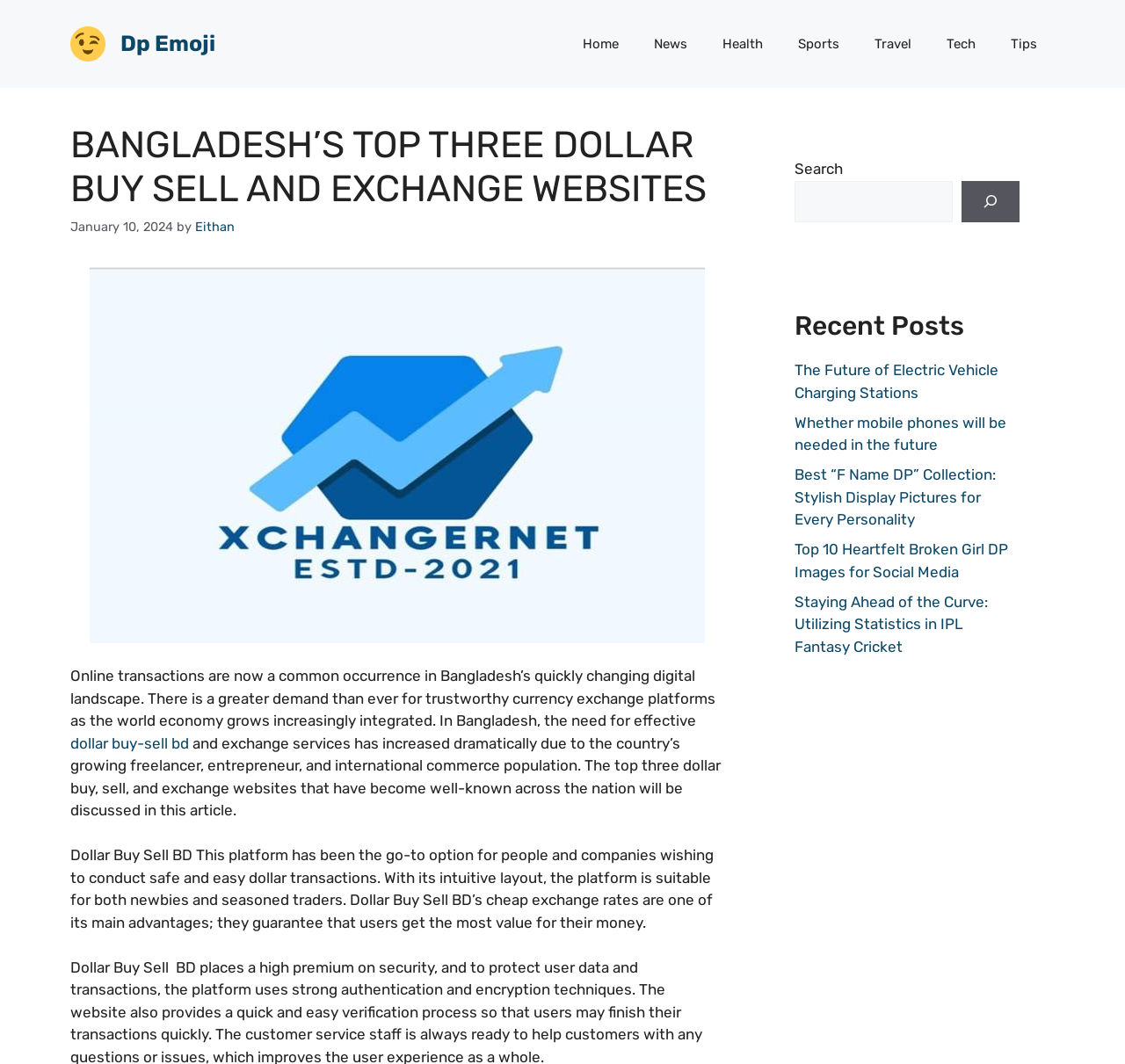What is the name of the first dollar buy-sell website mentioned?
Based on the image, answer the question in a detailed manner.

The first dollar buy-sell website mentioned in the article is 'Dollar Buy Sell BD', which is described as a platform that has been the go-to option for people and companies wishing to conduct safe and easy dollar transactions.